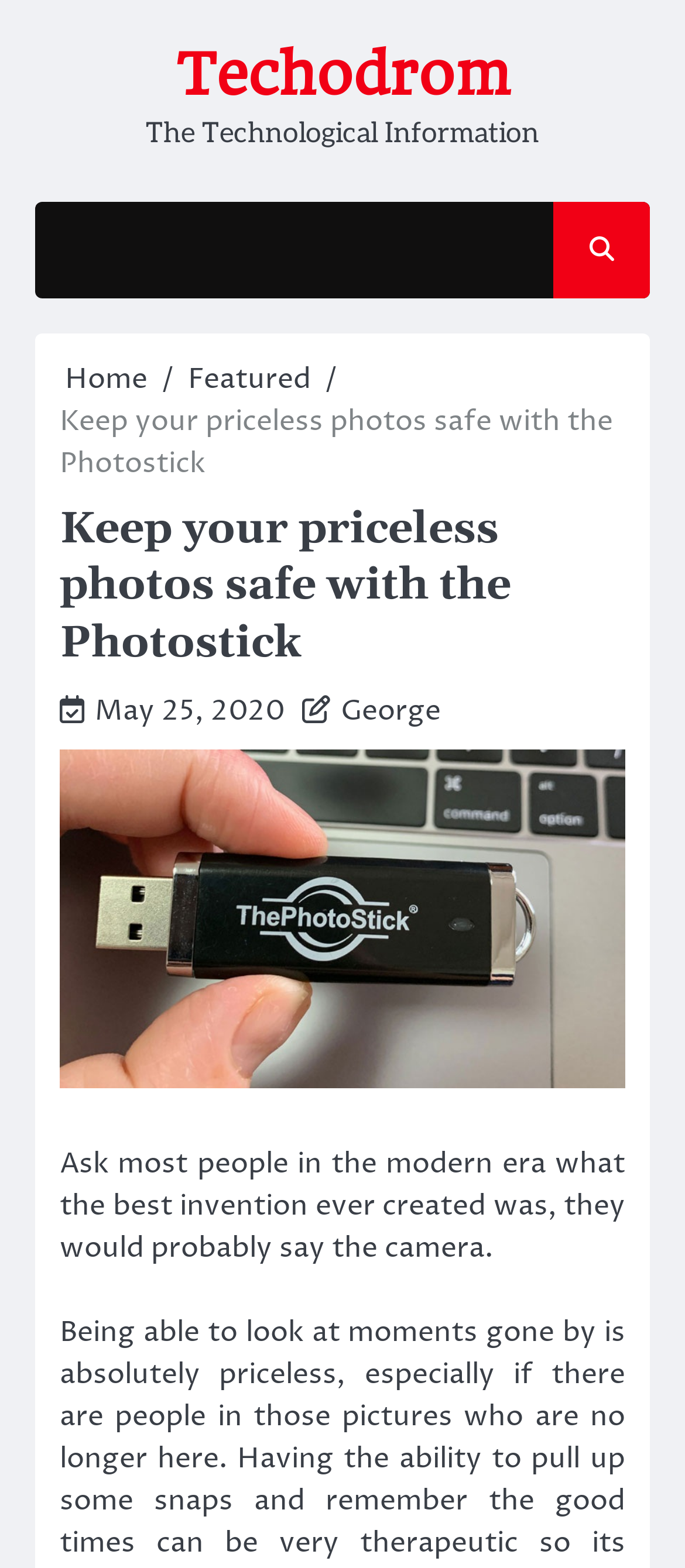Based on the image, provide a detailed response to the question:
What is the best invention according to most people?

According to the article, most people in the modern era would say that the camera is the best invention ever created. This is stated in the sentence 'Ask most people in the modern era what the best invention ever created was, they would probably say the camera.'